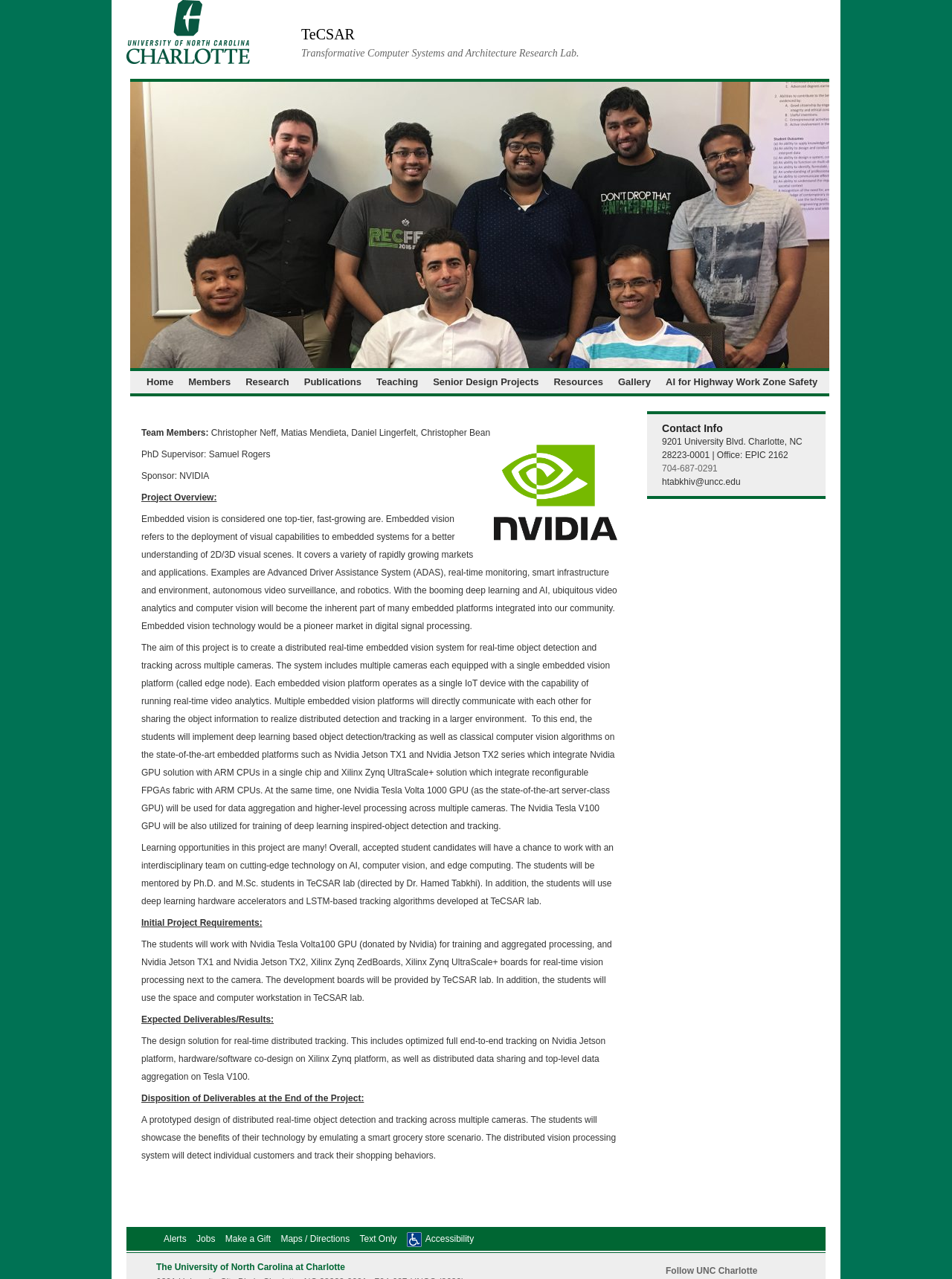Find the bounding box coordinates for the element that must be clicked to complete the instruction: "View the GALLERY". The coordinates should be four float numbers between 0 and 1, indicated as [left, top, right, bottom].

None